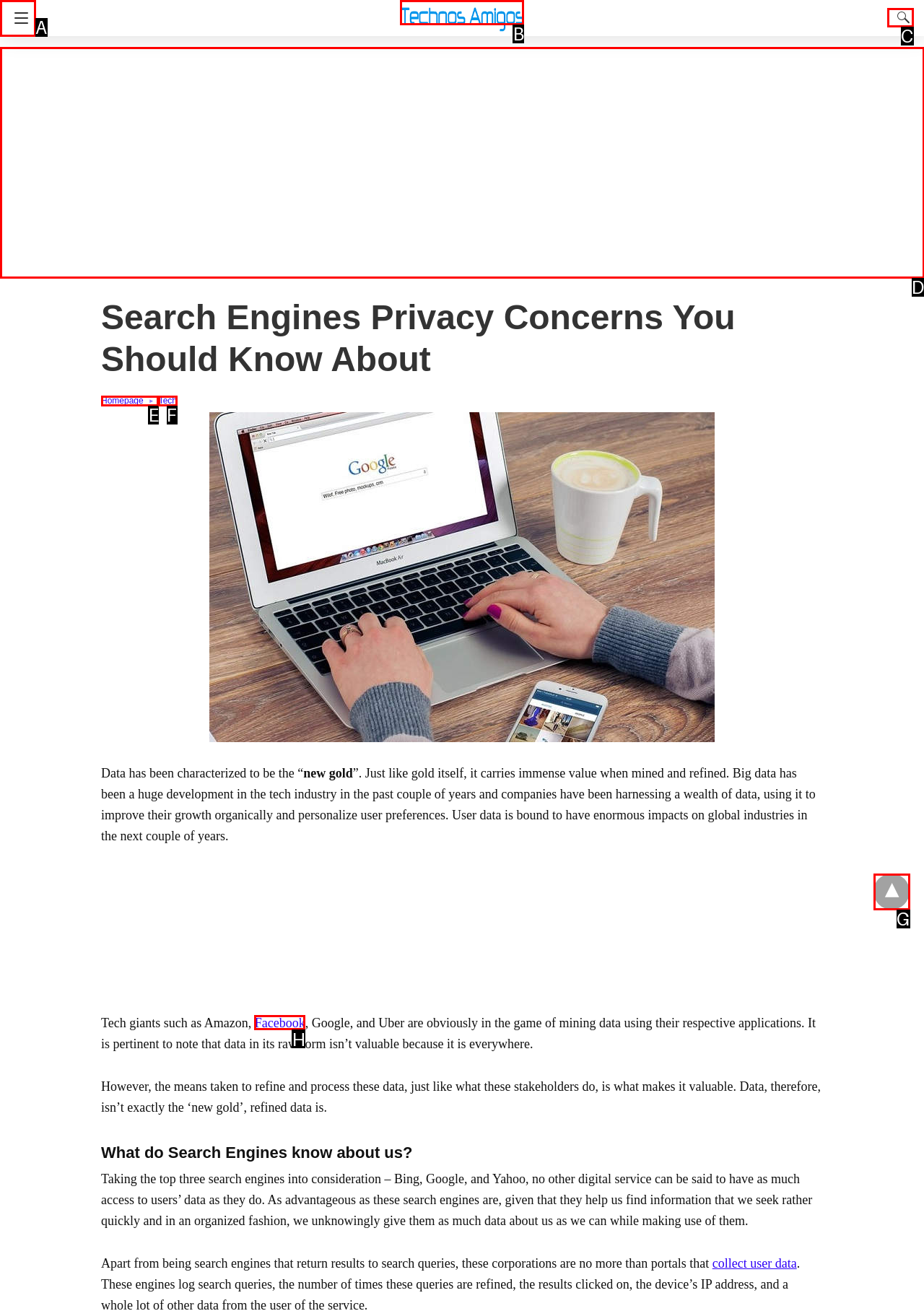Out of the given choices, which letter corresponds to the UI element required to Visit TechnosAmigos homepage? Answer with the letter.

B